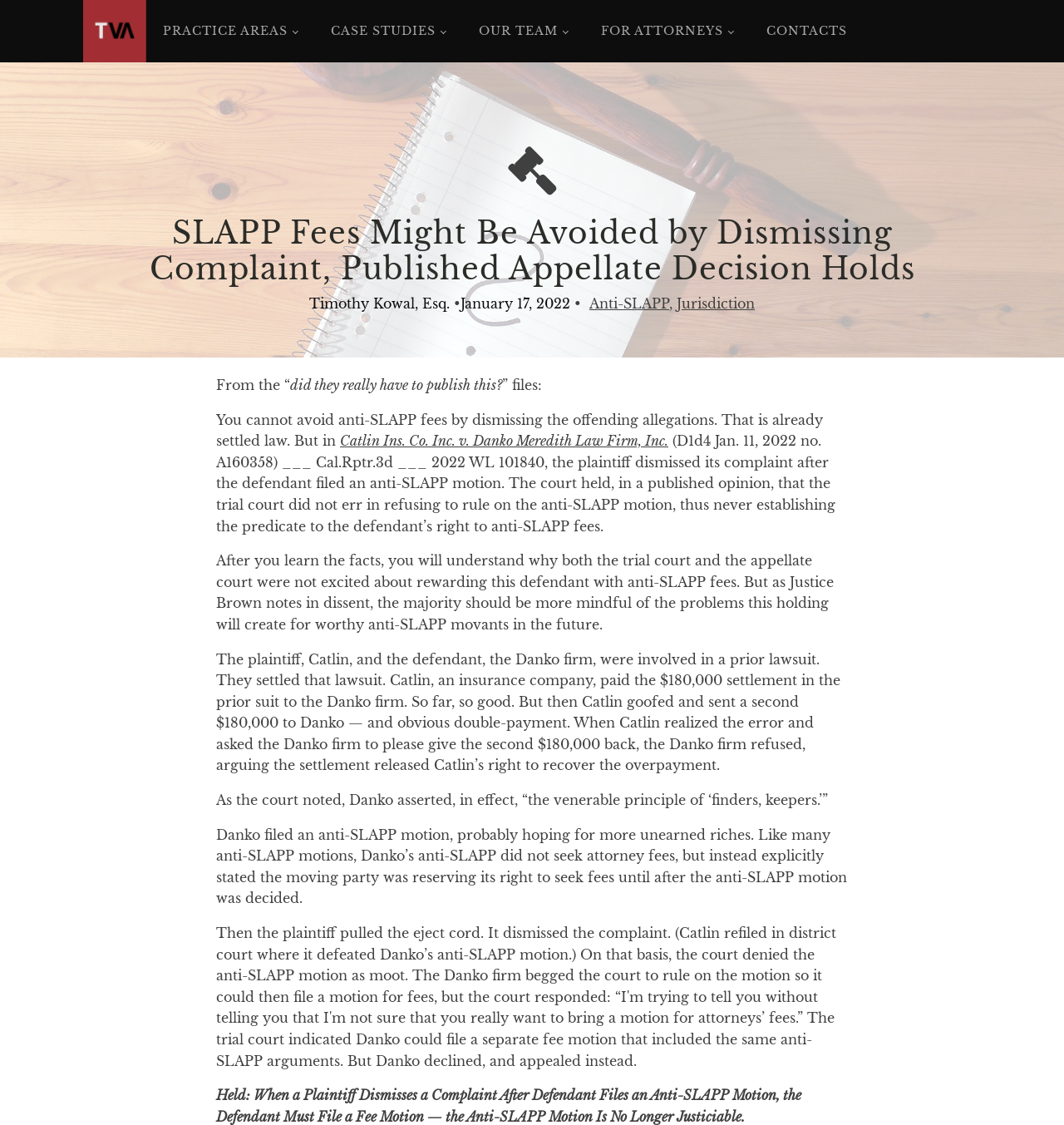What is the name of the law firm mentioned in the article?
Look at the image and answer with only one word or phrase.

Danko Meredith Law Firm